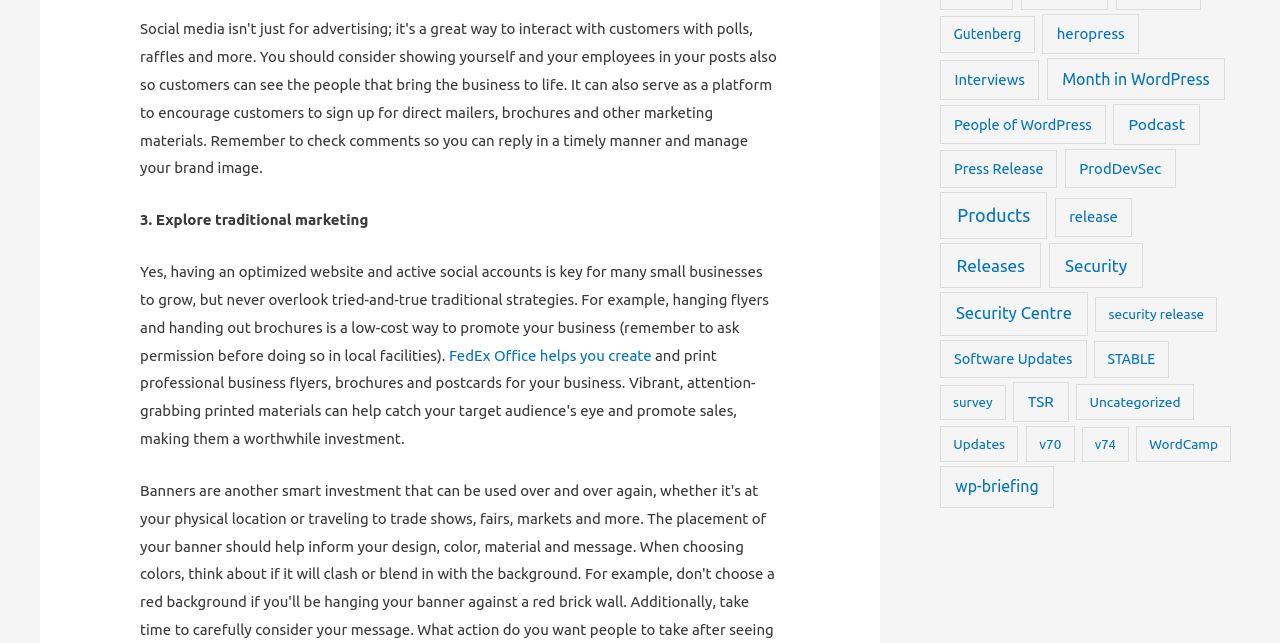Determine the bounding box coordinates of the region I should click to achieve the following instruction: "Visit the Home page". Ensure the bounding box coordinates are four float numbers between 0 and 1, i.e., [left, top, right, bottom].

None